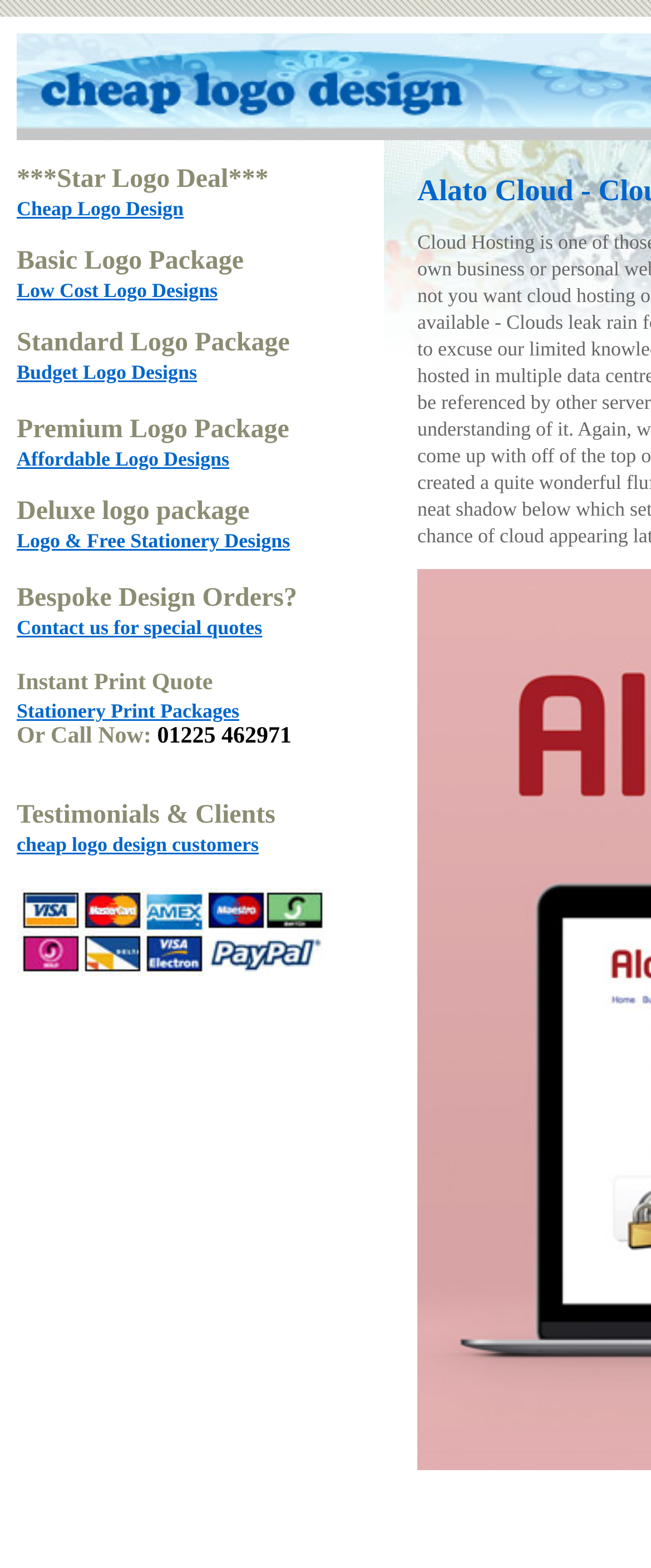Use one word or a short phrase to answer the question provided: 
How many links are there in the first row?

1